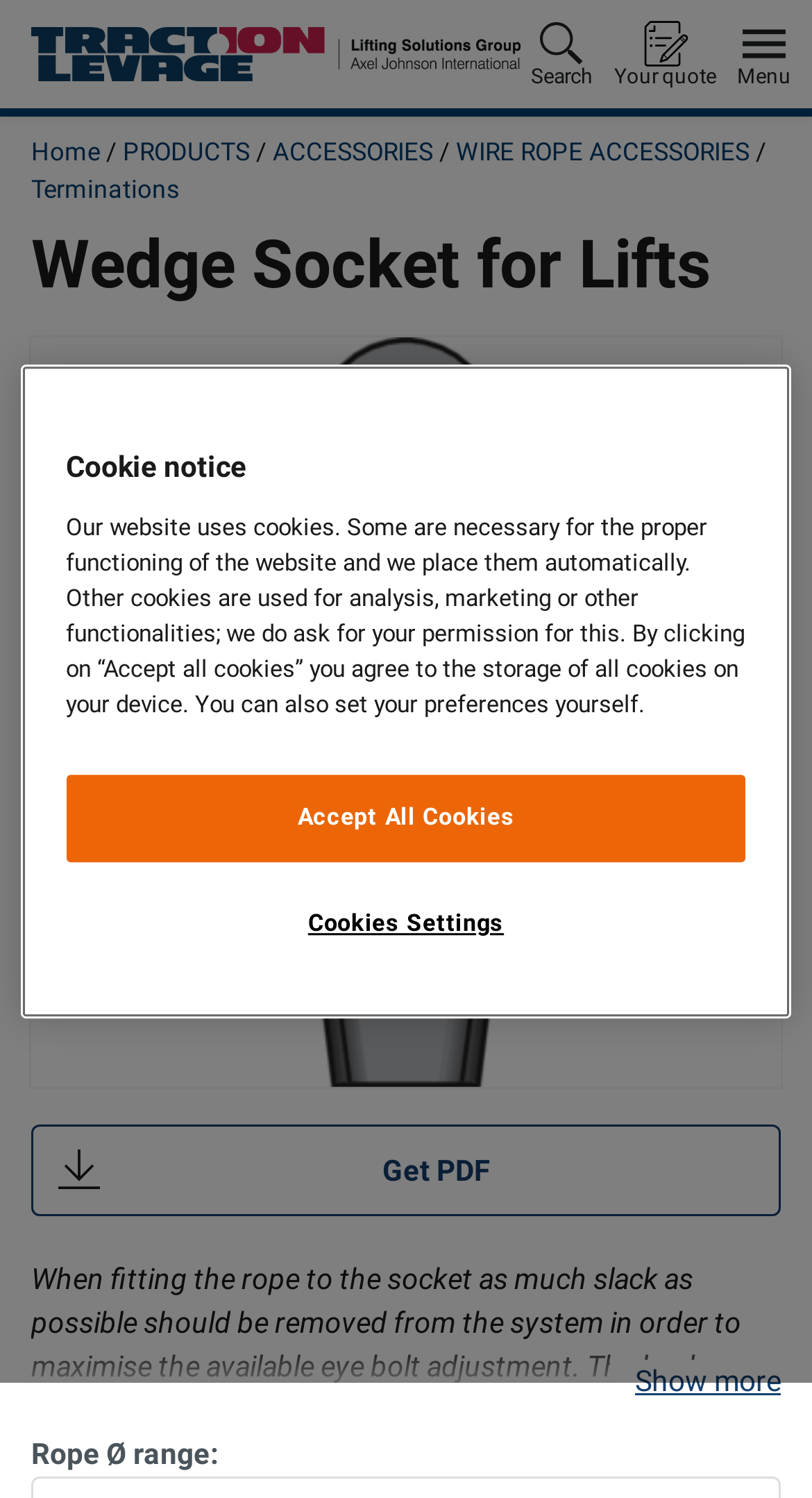What is the range of rope sizes compatible with this product?
Please answer the question with as much detail and depth as you can.

The webpage has a StaticText element 'Rope Ø range:' which suggests that the product is compatible with a range of rope sizes, but the exact range is not specified.